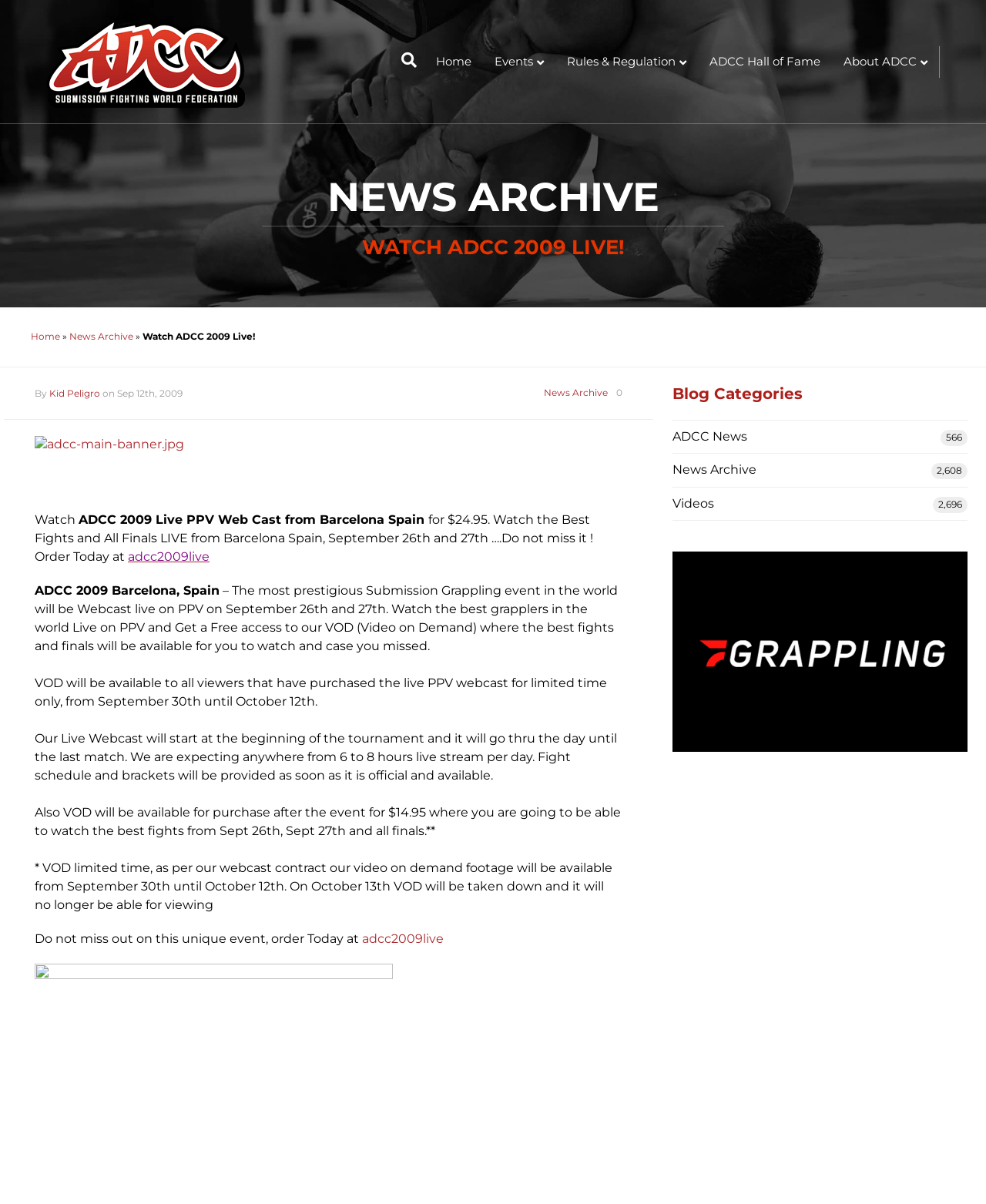Please find and report the bounding box coordinates of the element to click in order to perform the following action: "Read the article 'How much does a Neo Mastiff cost?'". The coordinates should be expressed as four float numbers between 0 and 1, in the format [left, top, right, bottom].

None